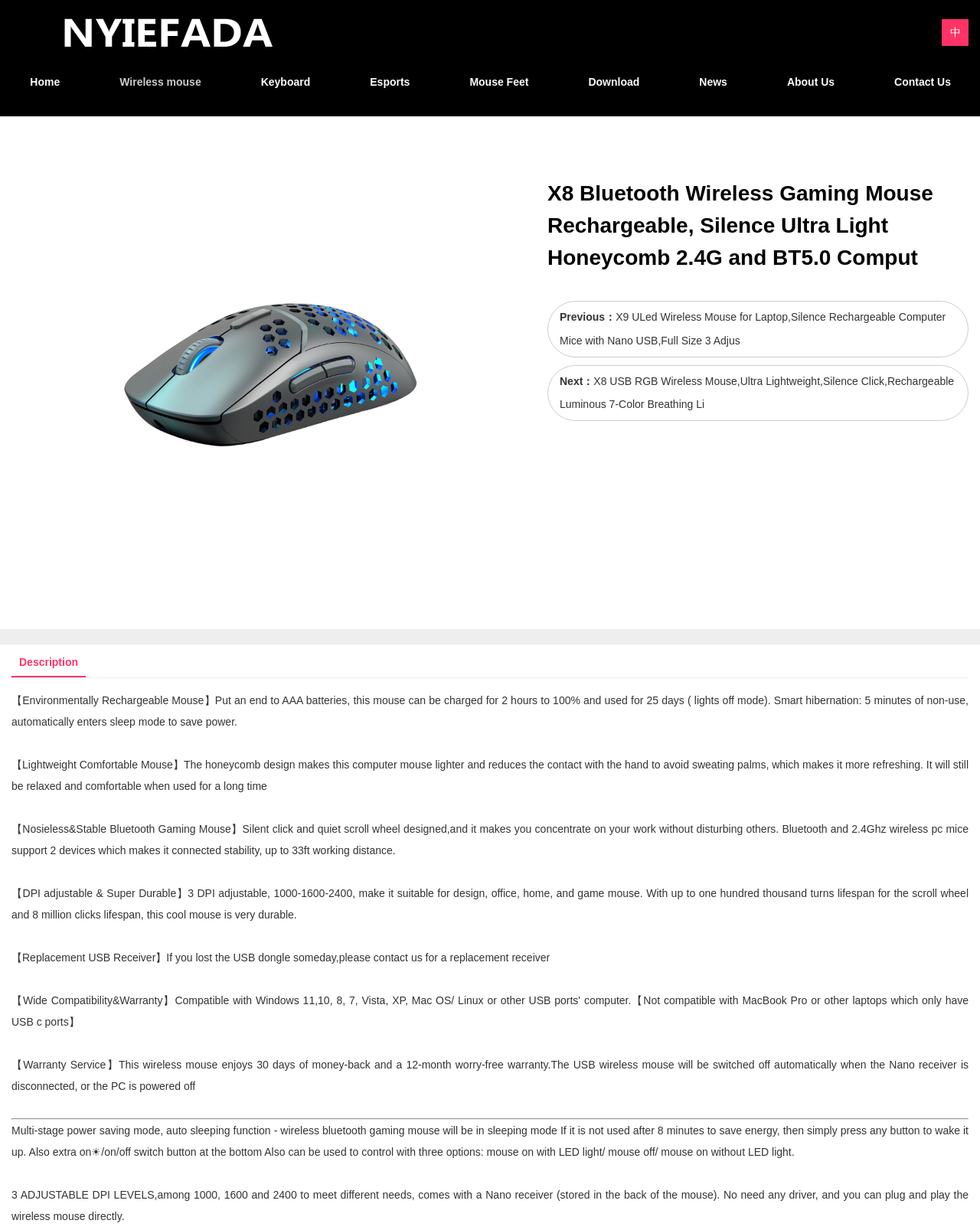What is the purpose of the 'Go Top' button?
Provide an in-depth and detailed answer to the question.

The 'Go Top' button is located at the bottom-right corner of the webpage, and its purpose is to allow users to quickly navigate to the top of the page.